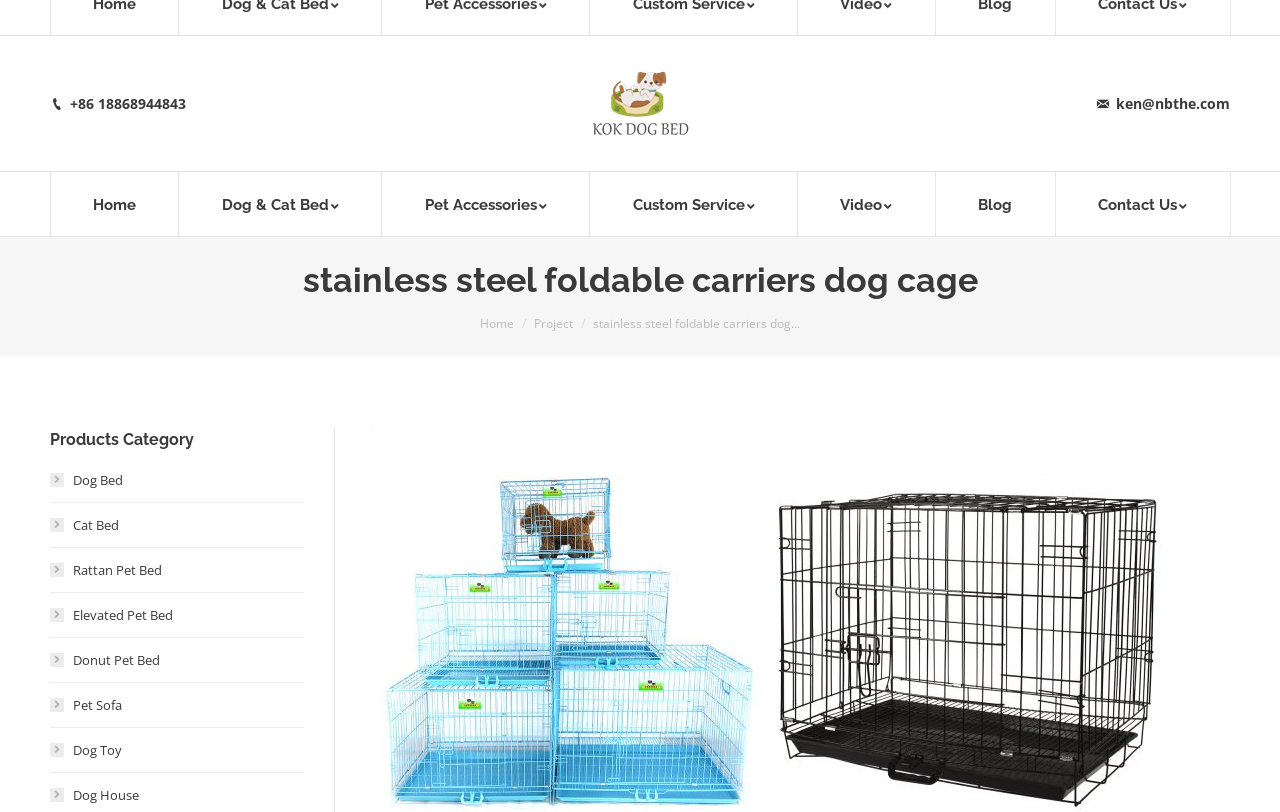Please determine the bounding box coordinates for the UI element described here. Use the format (top-left x, top-left y, bottom-right x, bottom-right y) with values bounded between 0 and 1: Dog & Cat Bed

[0.14, 0.211, 0.298, 0.291]